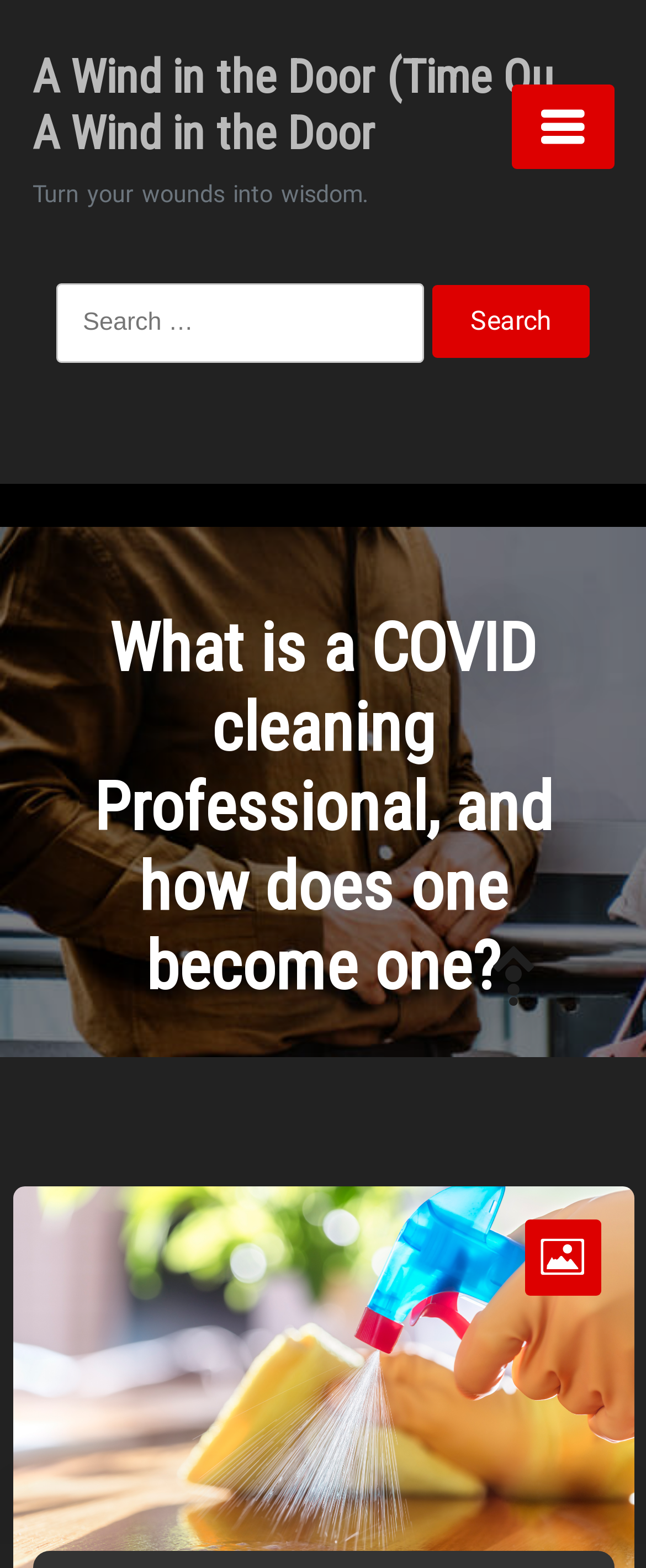Detail the various sections and features present on the webpage.

The webpage appears to be a blog or article page, with a focus on the topic of COVID cleaning professionals. At the top of the page, there is a heading that reads "A Wind in the Door (Time Qu... A Wind in the Door", which is also a clickable link. Below this heading, there is a quote or motto that says "Turn your wounds into wisdom."

To the top right of the page, there is a button with an icon, and next to it, there is a search bar with a label "Search for:" and a text input field. The search bar is accompanied by a "Search" button.

The main content of the page is headed by a title "What is a COVID cleaning Professional, and how does one become one?", which is a clickable link. This title is positioned roughly in the middle of the page, and it seems to be the main topic of the article.

At the bottom of the page, there is another link with an icon, but its purpose is unclear. There are no images on the page, but there are several UI elements, including headings, links, buttons, and a search bar. Overall, the page appears to be a simple and straightforward article or blog post.